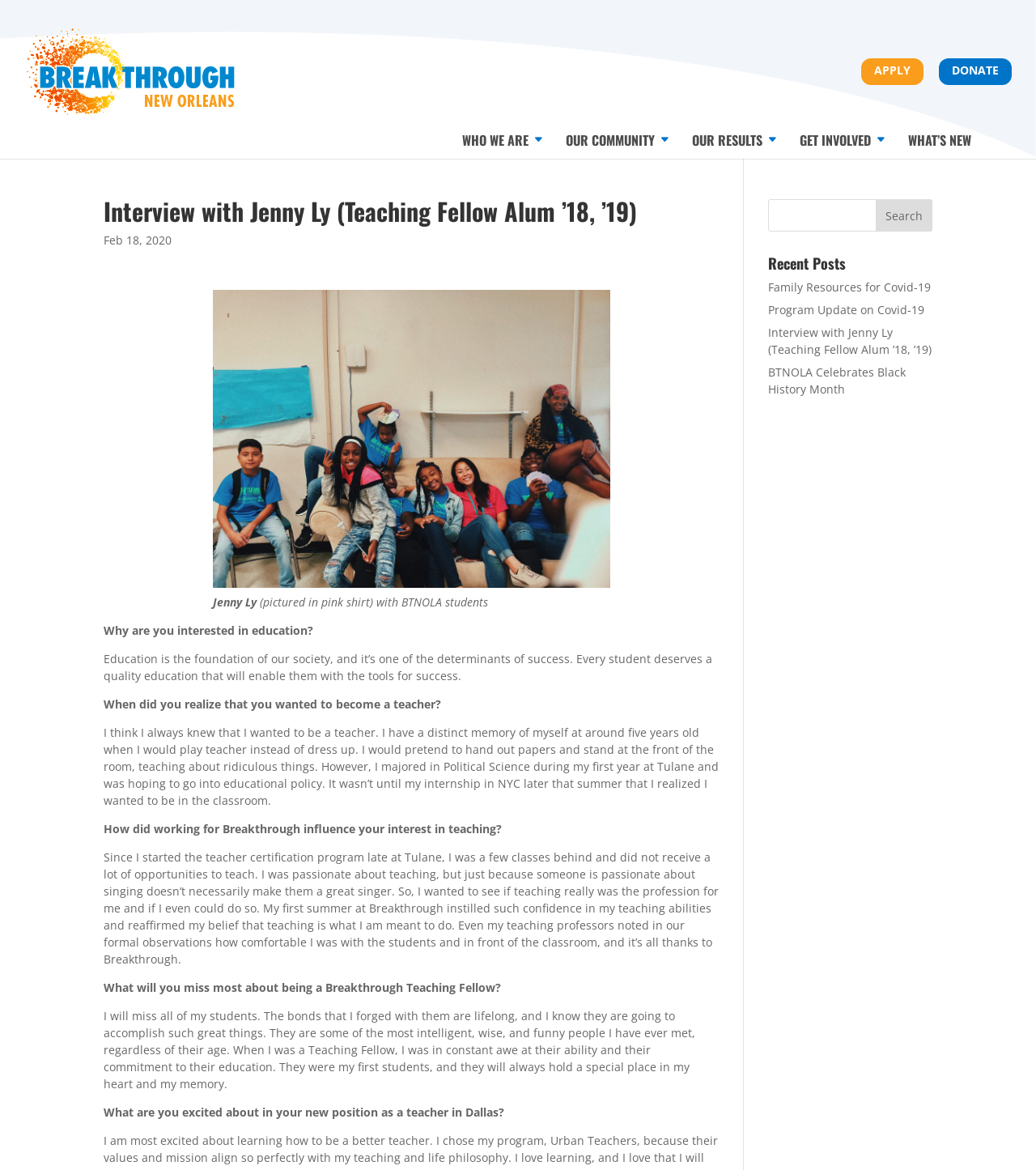Provide a one-word or short-phrase response to the question:
What is the date of the interview?

Feb 18, 2020